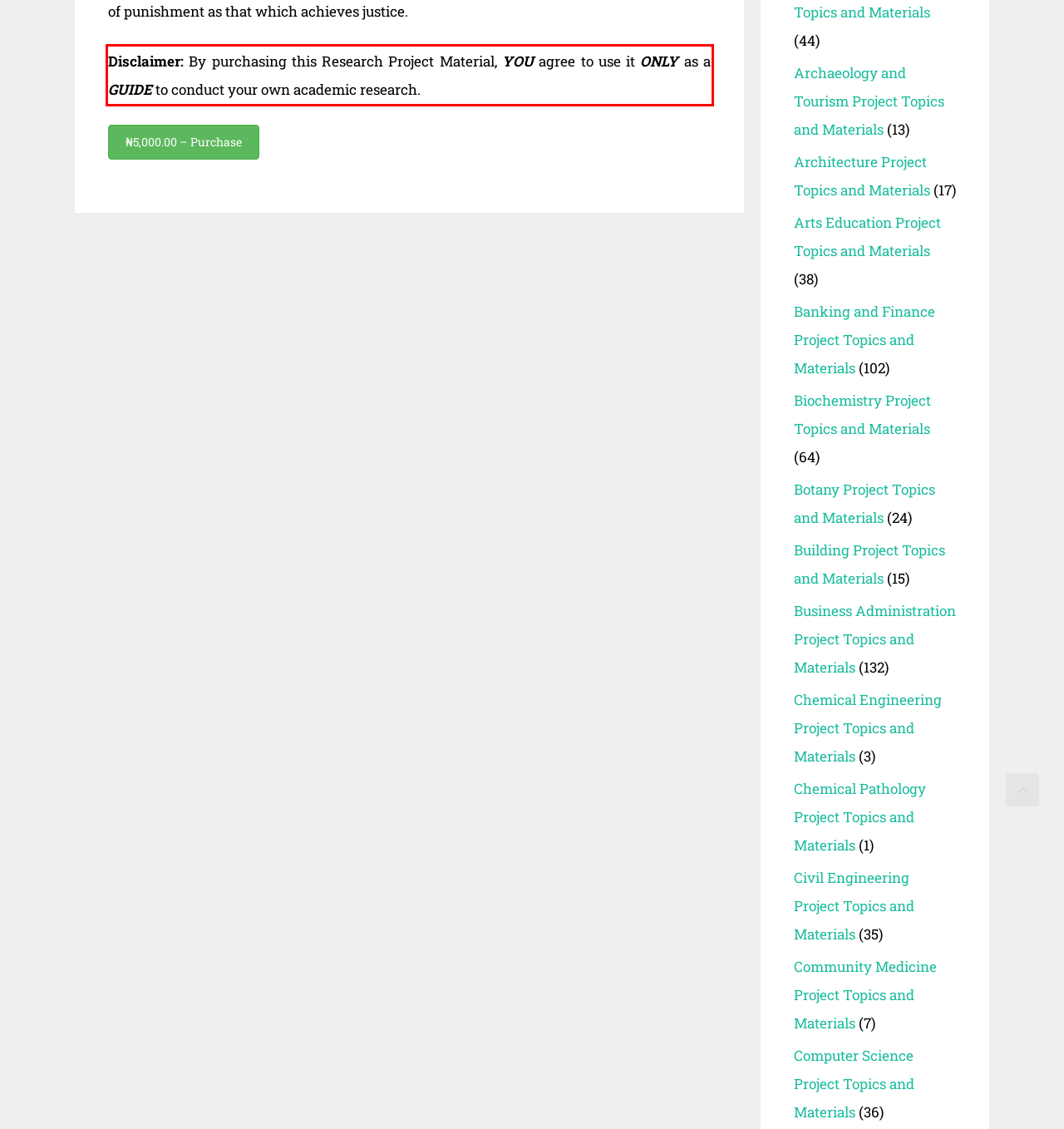Within the screenshot of the webpage, locate the red bounding box and use OCR to identify and provide the text content inside it.

Disclaimer: By purchasing this Research Project Material, YOU agree to use it ONLY as a GUIDE to conduct your own academic research.